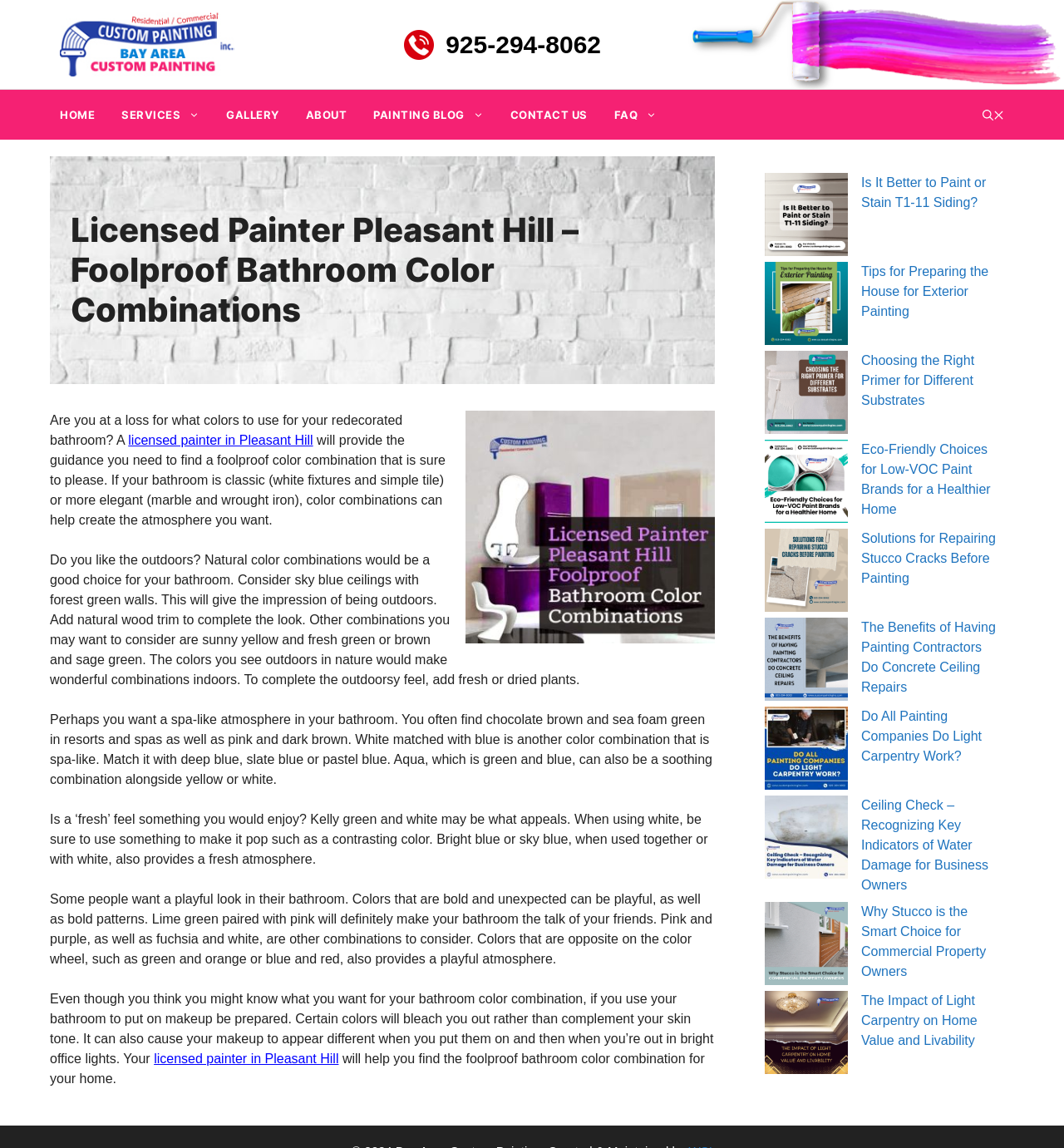Determine the main headline of the webpage and provide its text.

Licensed Painter Pleasant Hill – Foolproof Bathroom Color Combinations